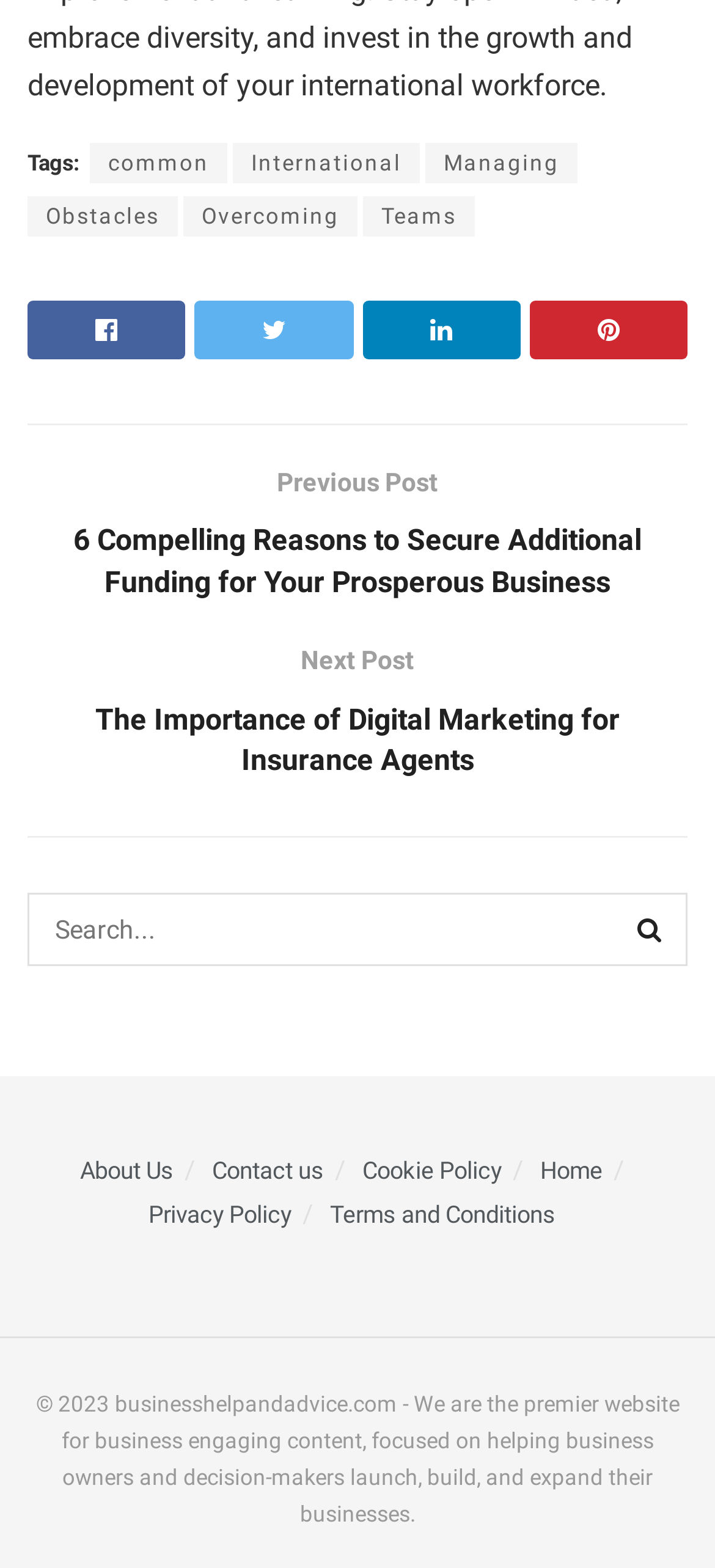Could you determine the bounding box coordinates of the clickable element to complete the instruction: "Click on the 'common' tag"? Provide the coordinates as four float numbers between 0 and 1, i.e., [left, top, right, bottom].

[0.126, 0.091, 0.318, 0.117]